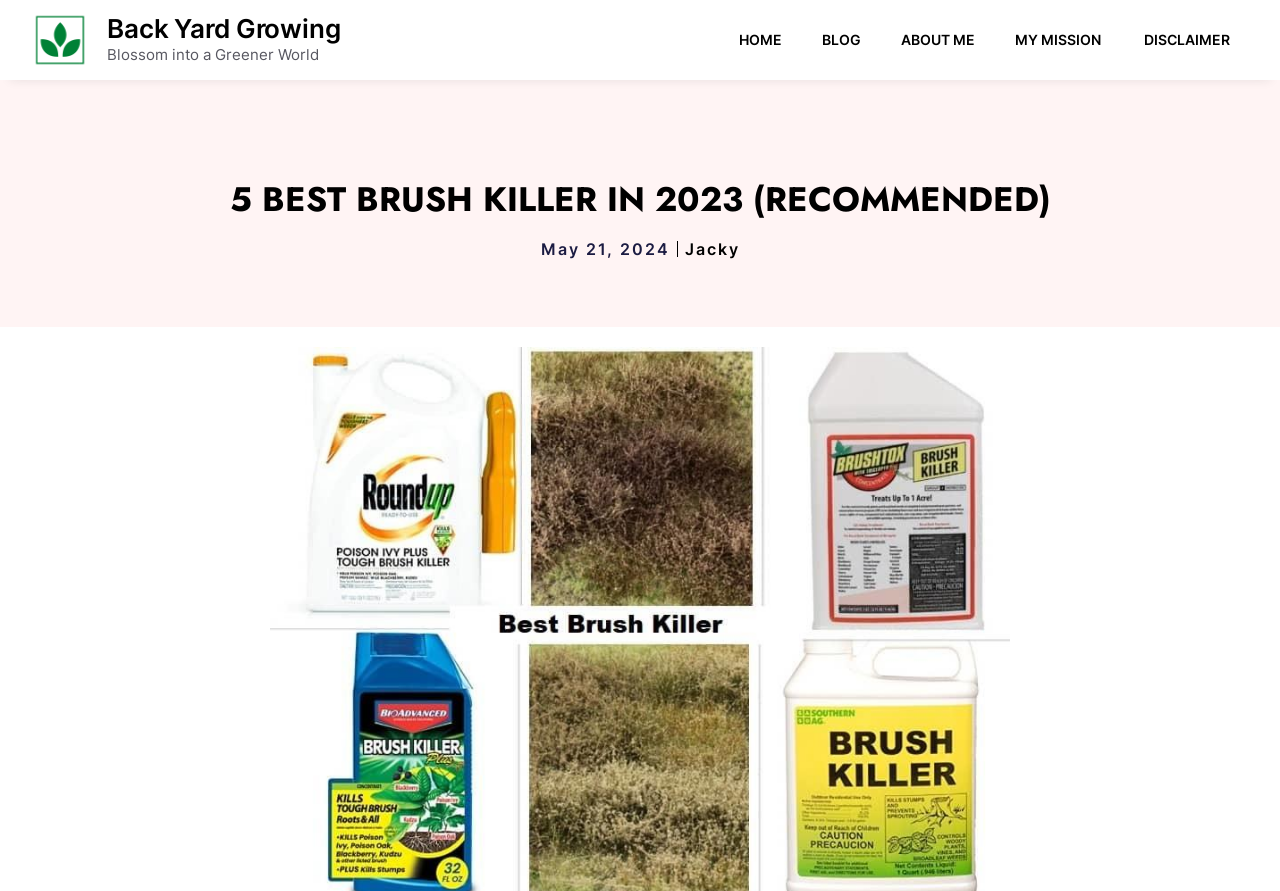Based on the image, provide a detailed and complete answer to the question: 
What is the name of the website?

I determined the name of the website by looking at the banner element at the top of the page, which contains the text 'Back Yard Growing'.